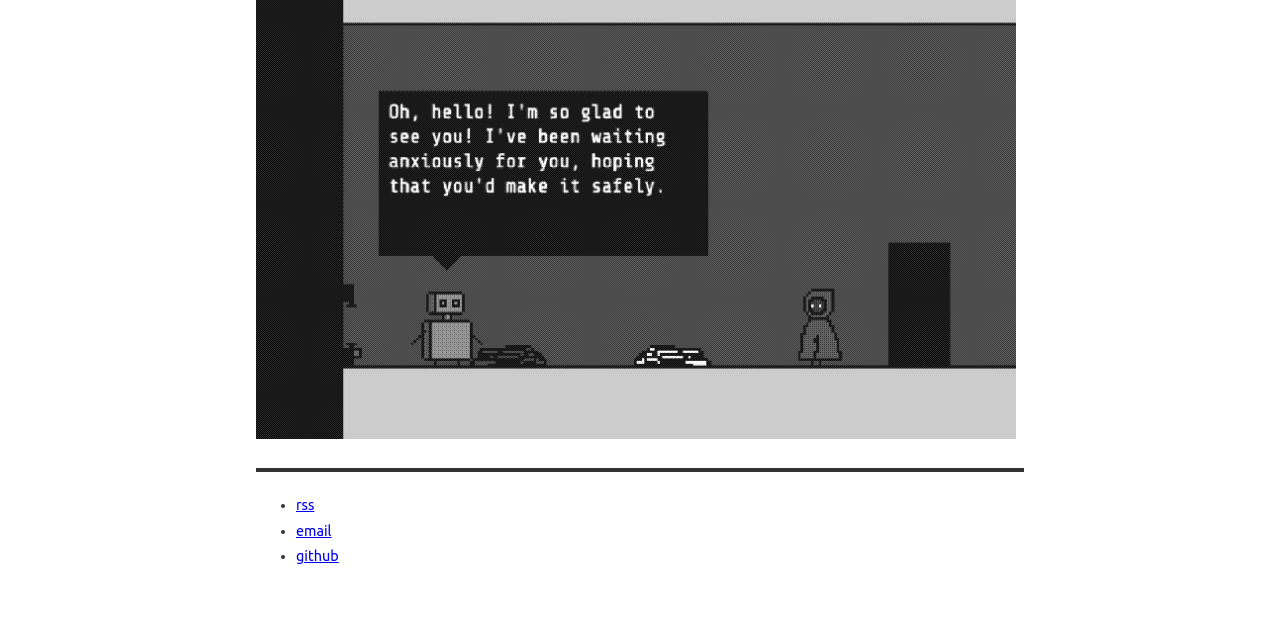Locate the bounding box of the UI element defined by this description: "github". The coordinates should be given as four float numbers between 0 and 1, formatted as [left, top, right, bottom].

[0.231, 0.857, 0.265, 0.882]